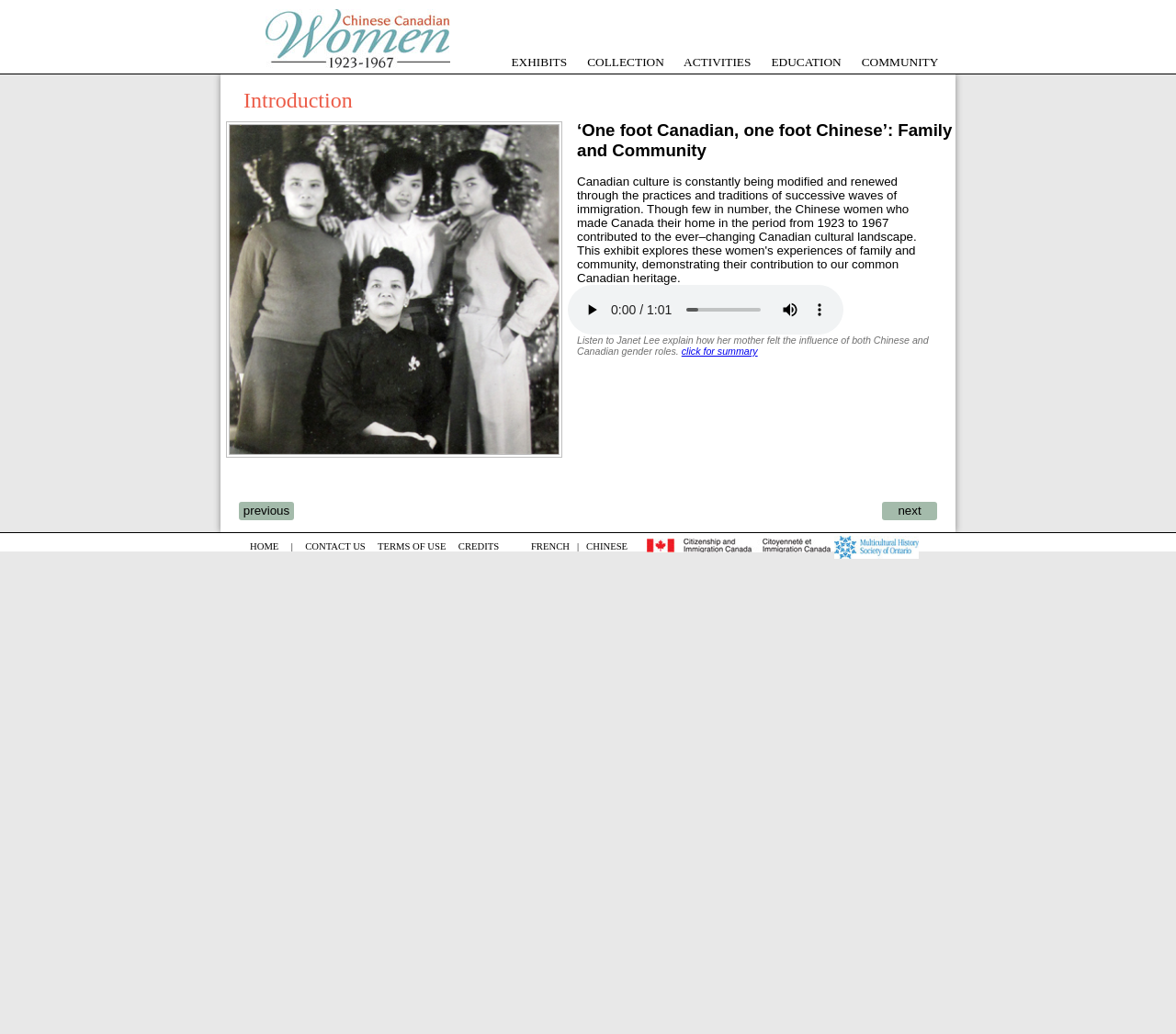Identify the bounding box of the UI component described as: "TERMS OF USE".

[0.321, 0.523, 0.379, 0.533]